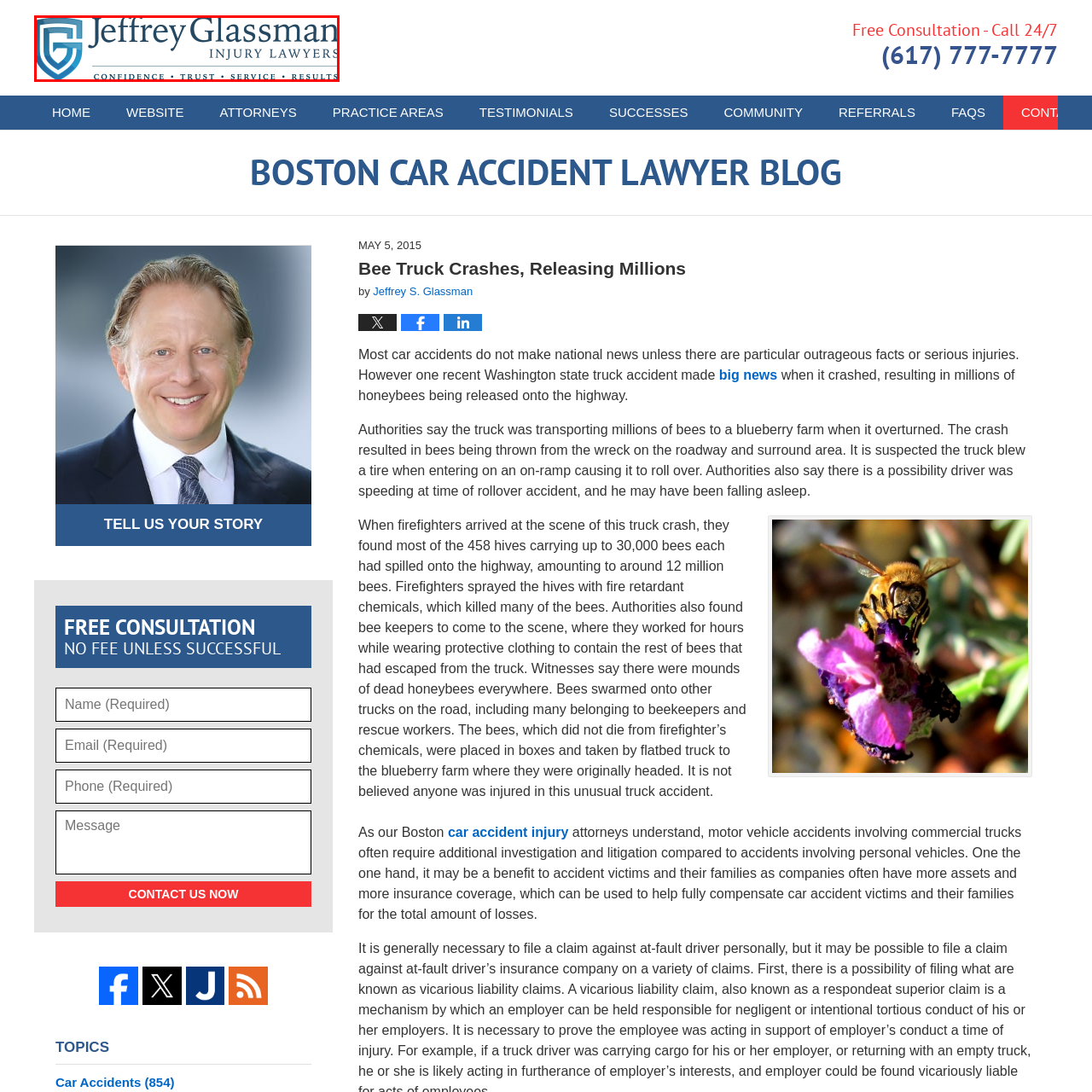View the section of the image outlined in red, What are the core values emphasized by the tagline? Provide your response in a single word or brief phrase.

Confidence - Trust - Service - Results